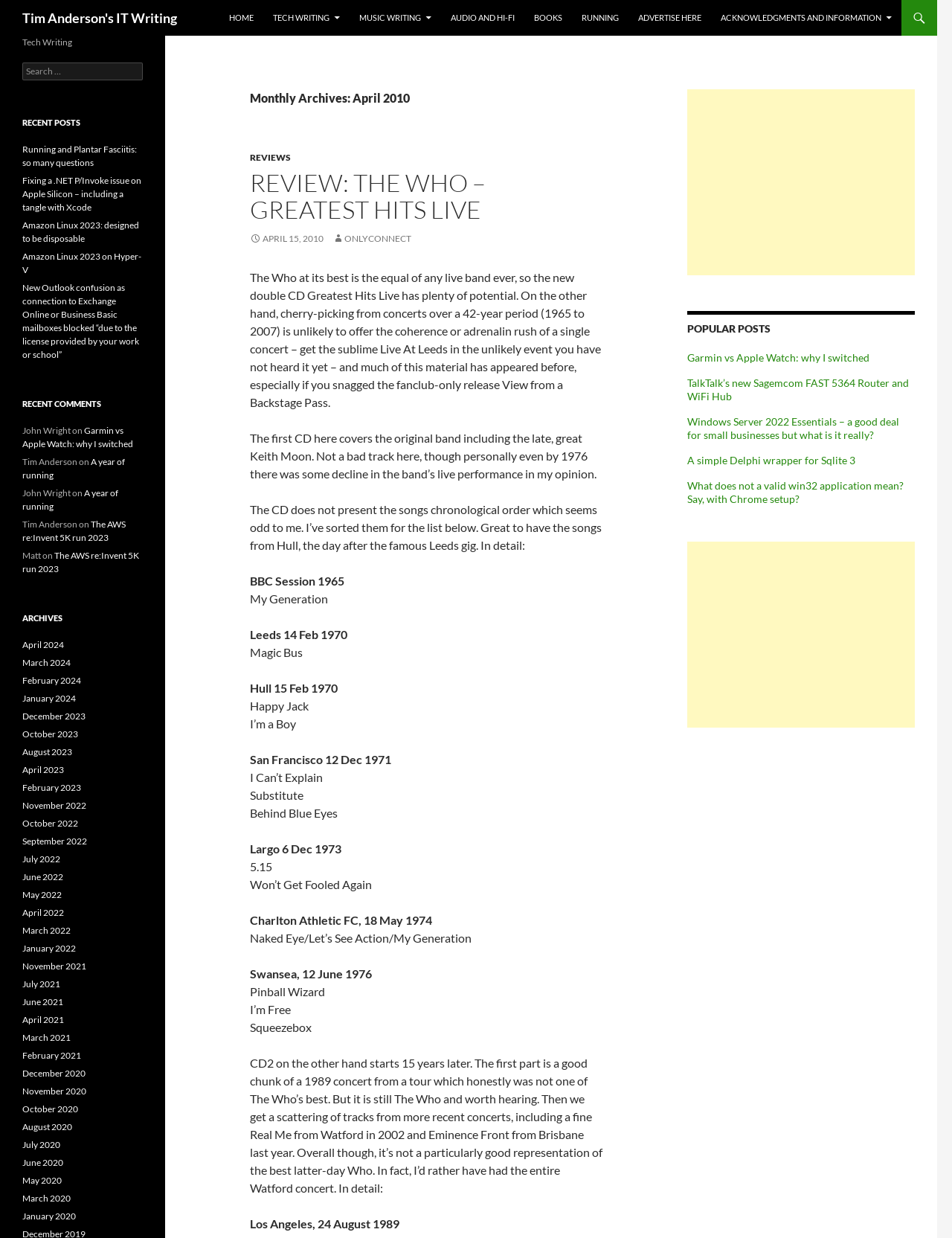Locate the bounding box coordinates of the clickable region to complete the following instruction: "Click on HOME."

[0.231, 0.0, 0.276, 0.029]